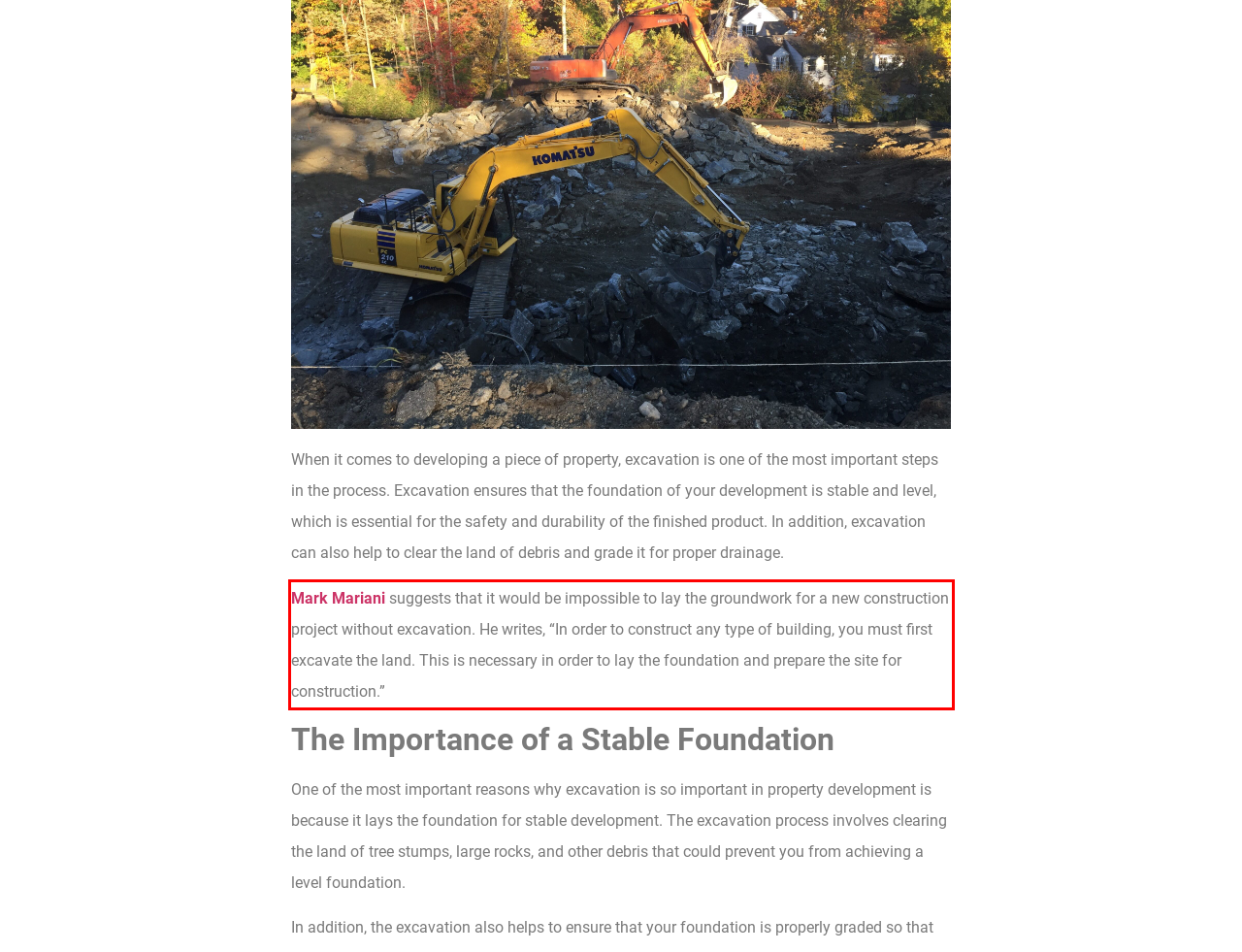You are provided with a screenshot of a webpage containing a red bounding box. Please extract the text enclosed by this red bounding box.

Mark Mariani suggests that it would be impossible to lay the groundwork for a new construction project without excavation. He writes, “In order to construct any type of building, you must first excavate the land. This is necessary in order to lay the foundation and prepare the site for construction.”